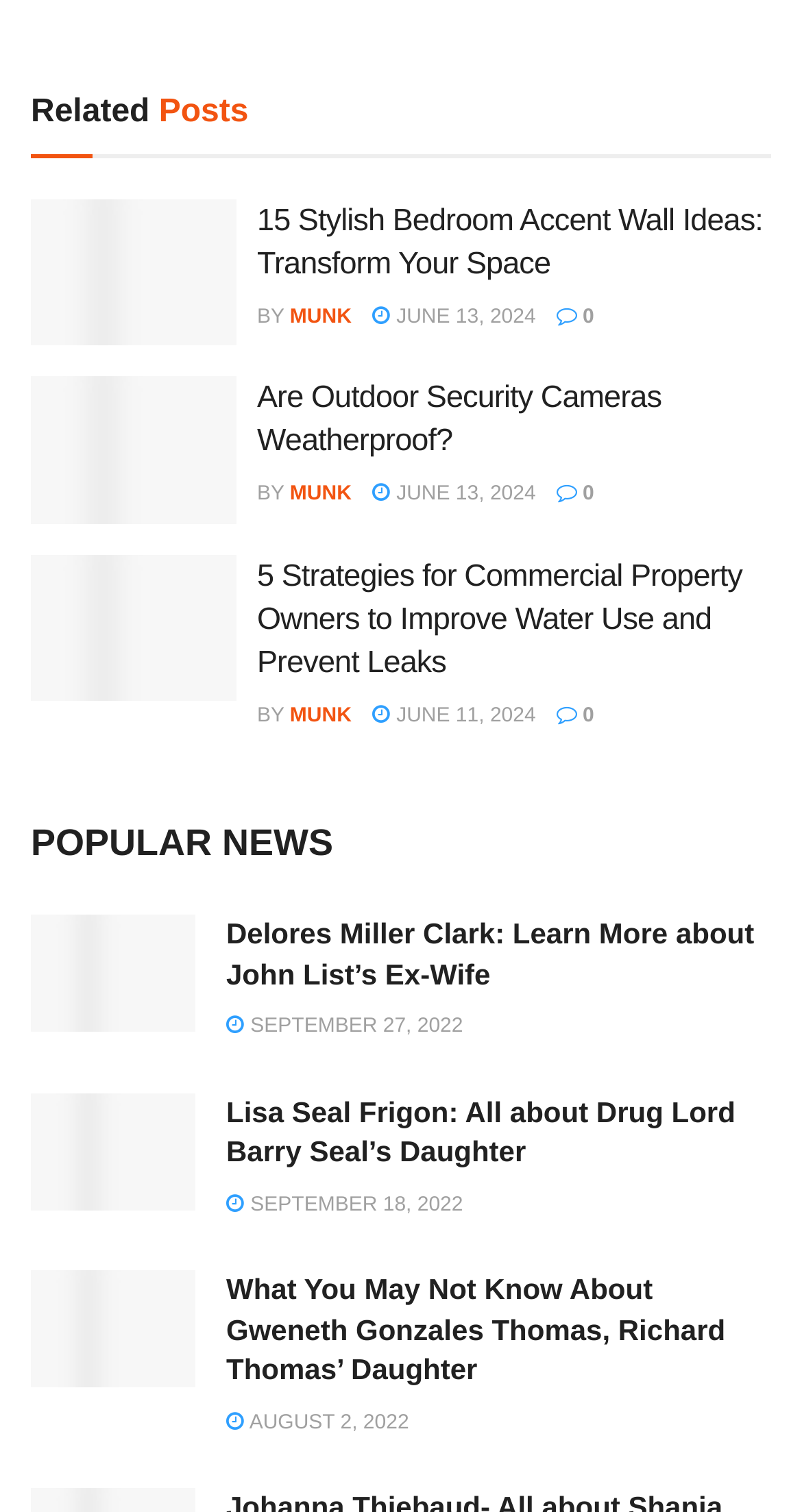Mark the bounding box of the element that matches the following description: "Are Outdoor Security Cameras Weatherproof?".

[0.321, 0.252, 0.825, 0.303]